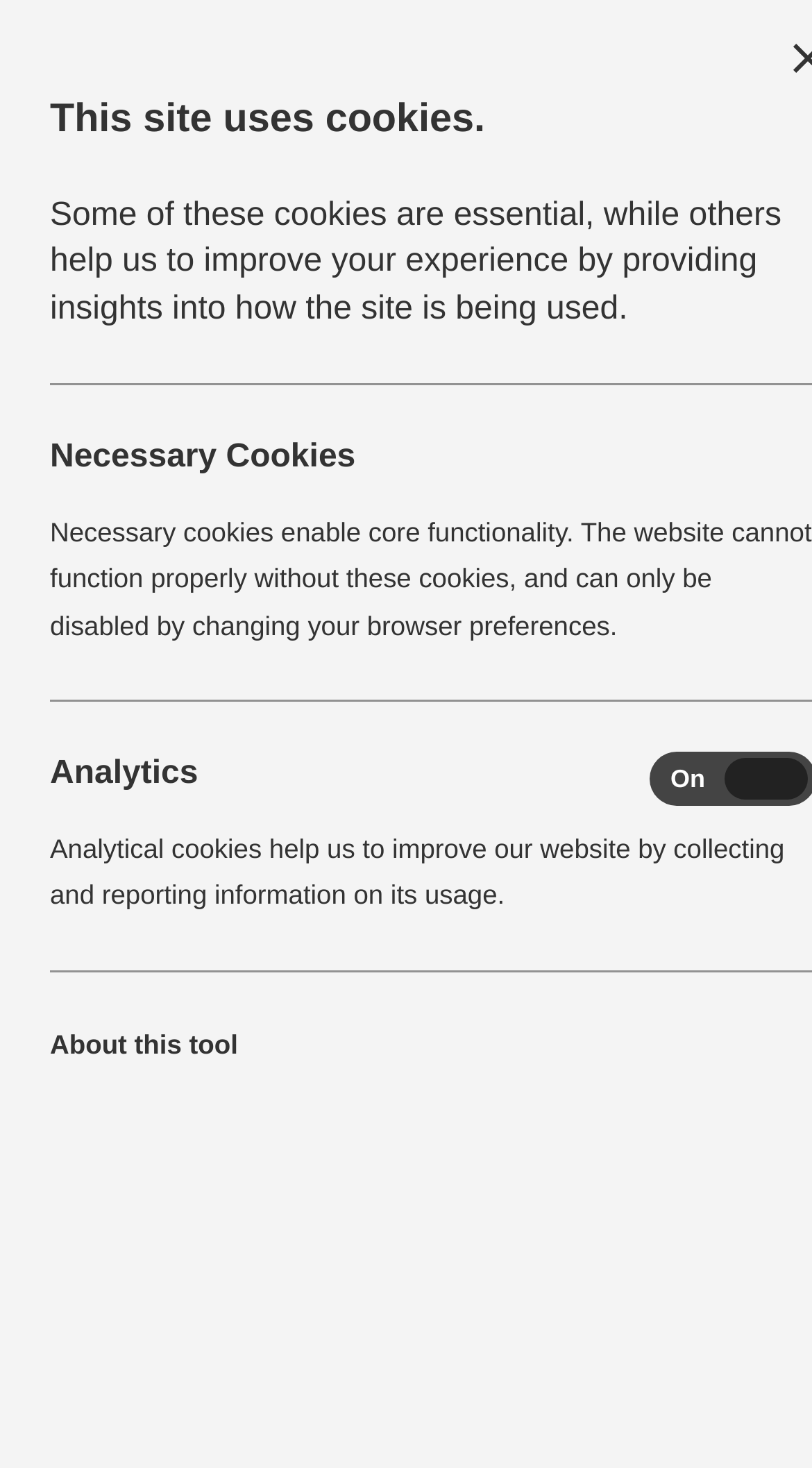Determine the bounding box coordinates of the target area to click to execute the following instruction: "Go to Home page."

[0.033, 0.452, 0.143, 0.477]